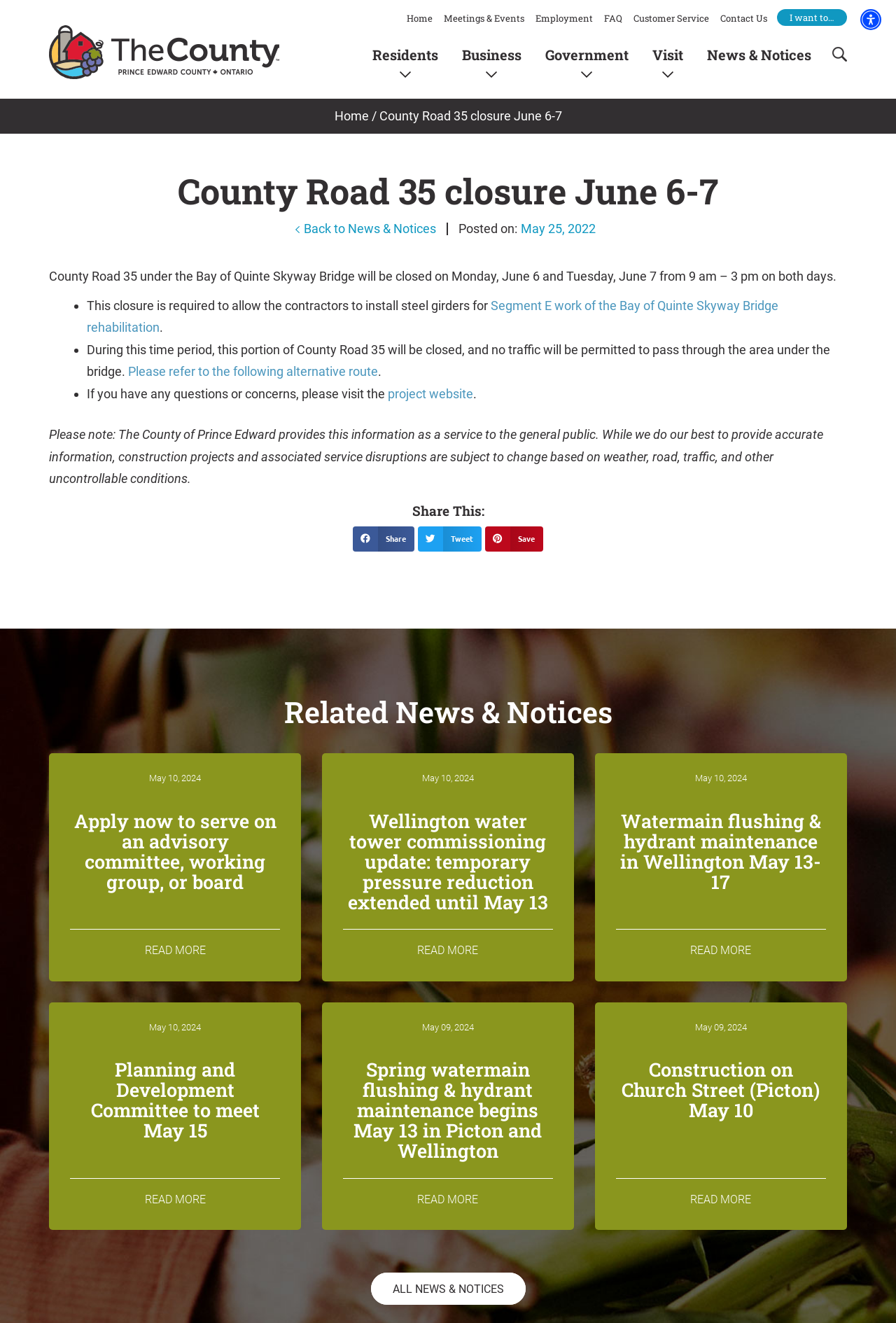What is the time period of the County Road 35 closure?
With the help of the image, please provide a detailed response to the question.

The County Road 35 closure will take place from 9 am to 3 pm on both days, Monday, June 6 and Tuesday, June 7, as stated in the webpage content.